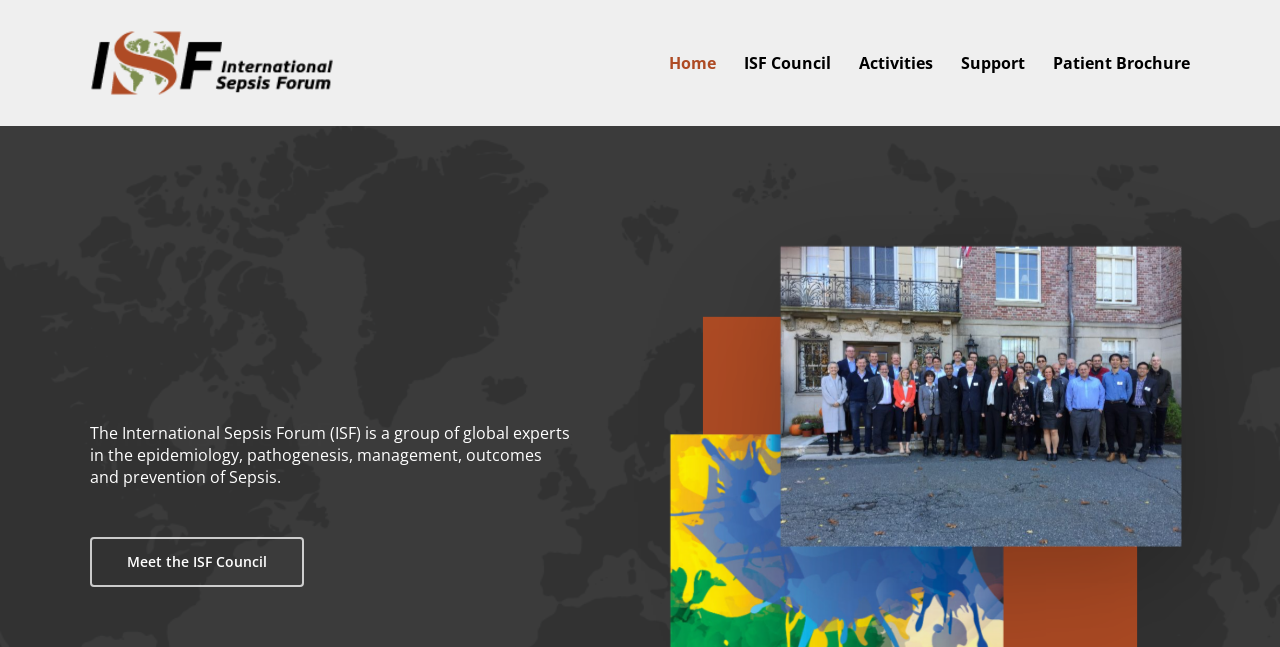How many links are in the top navigation bar?
Using the image as a reference, give a one-word or short phrase answer.

5